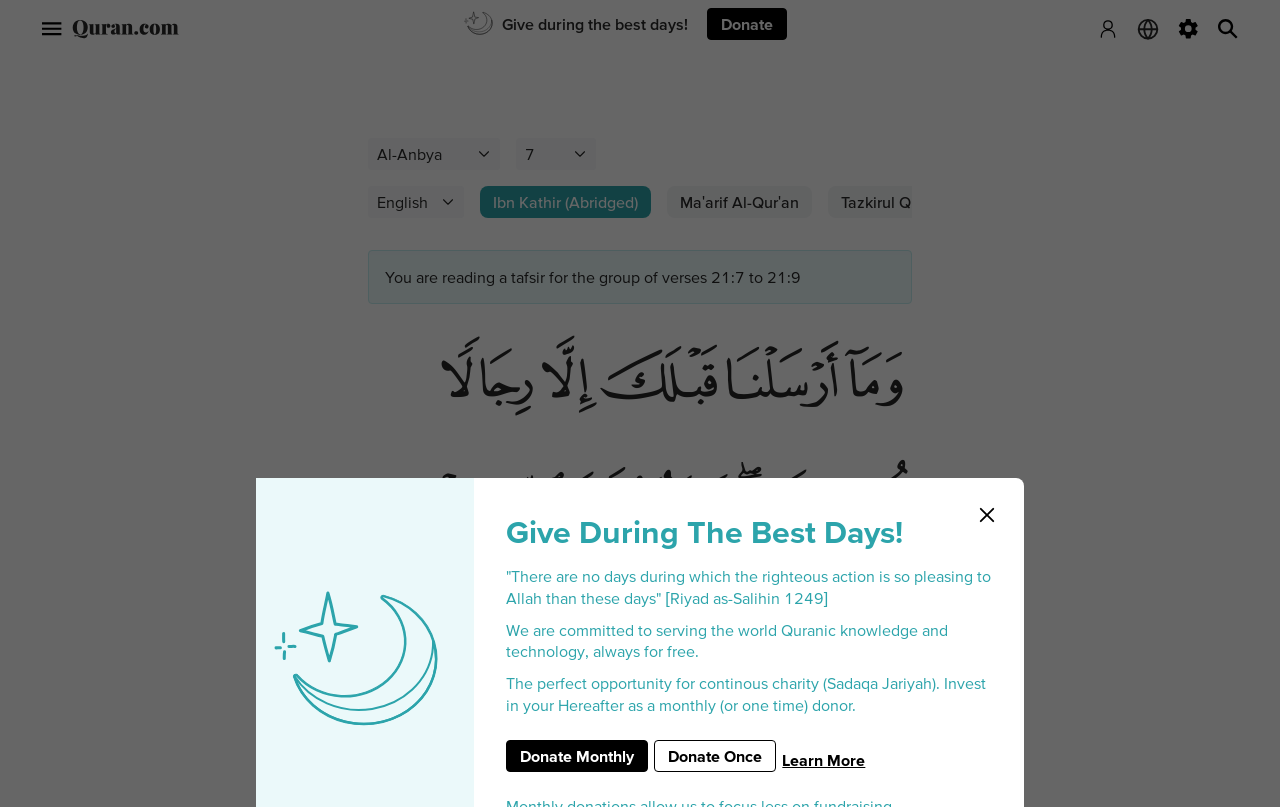How many comboboxes are present on the webpage?
Refer to the image and respond with a one-word or short-phrase answer.

3